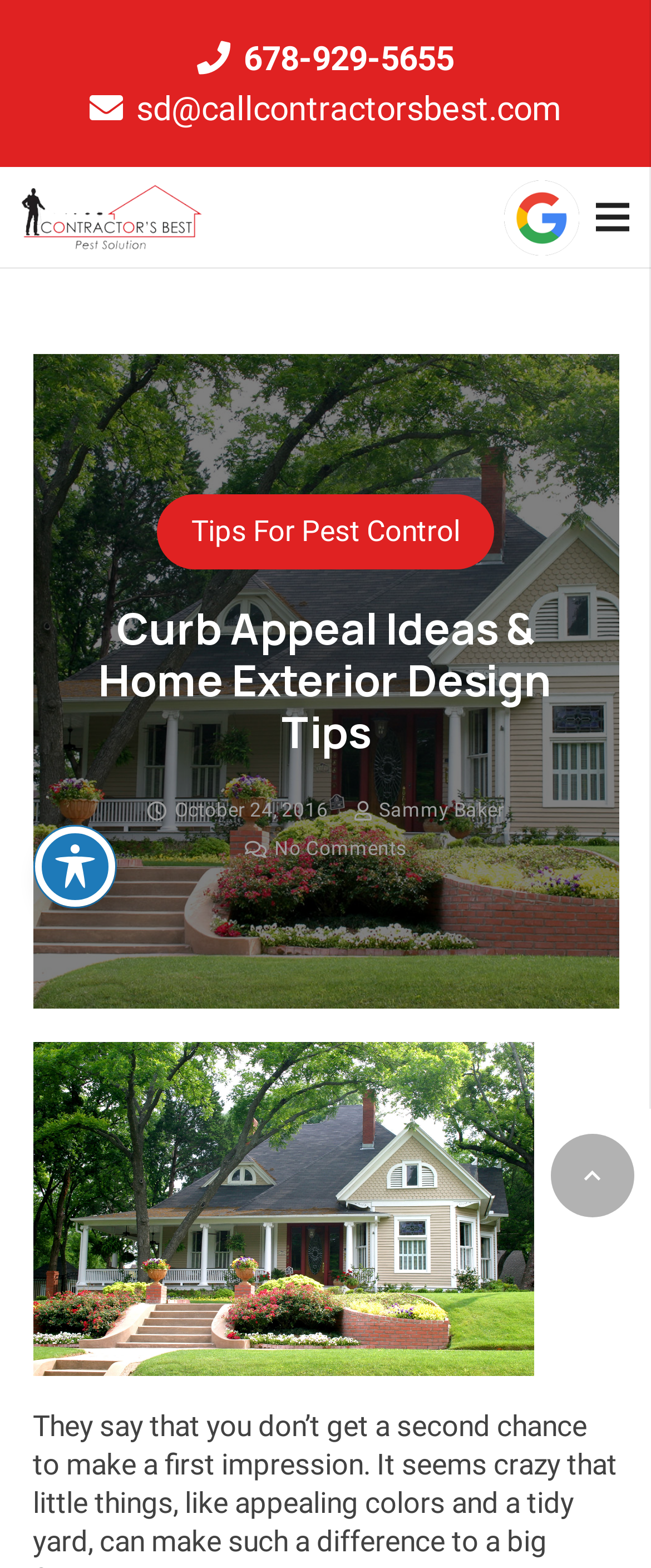Using a single word or phrase, answer the following question: 
What is the date of the article?

October 24, 2016